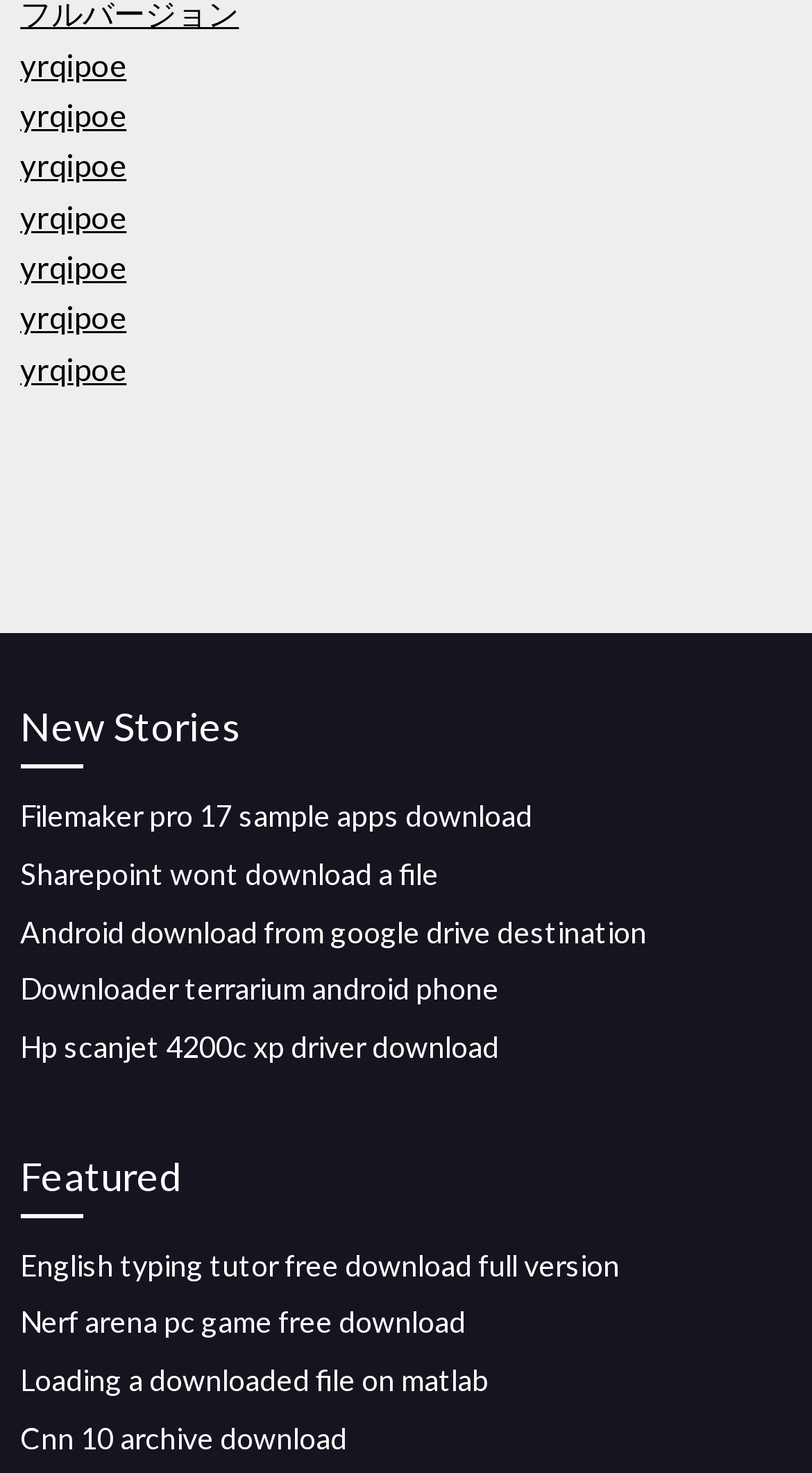Determine the bounding box coordinates for the area that should be clicked to carry out the following instruction: "Download 'English typing tutor free download full version'".

[0.025, 0.846, 0.763, 0.87]